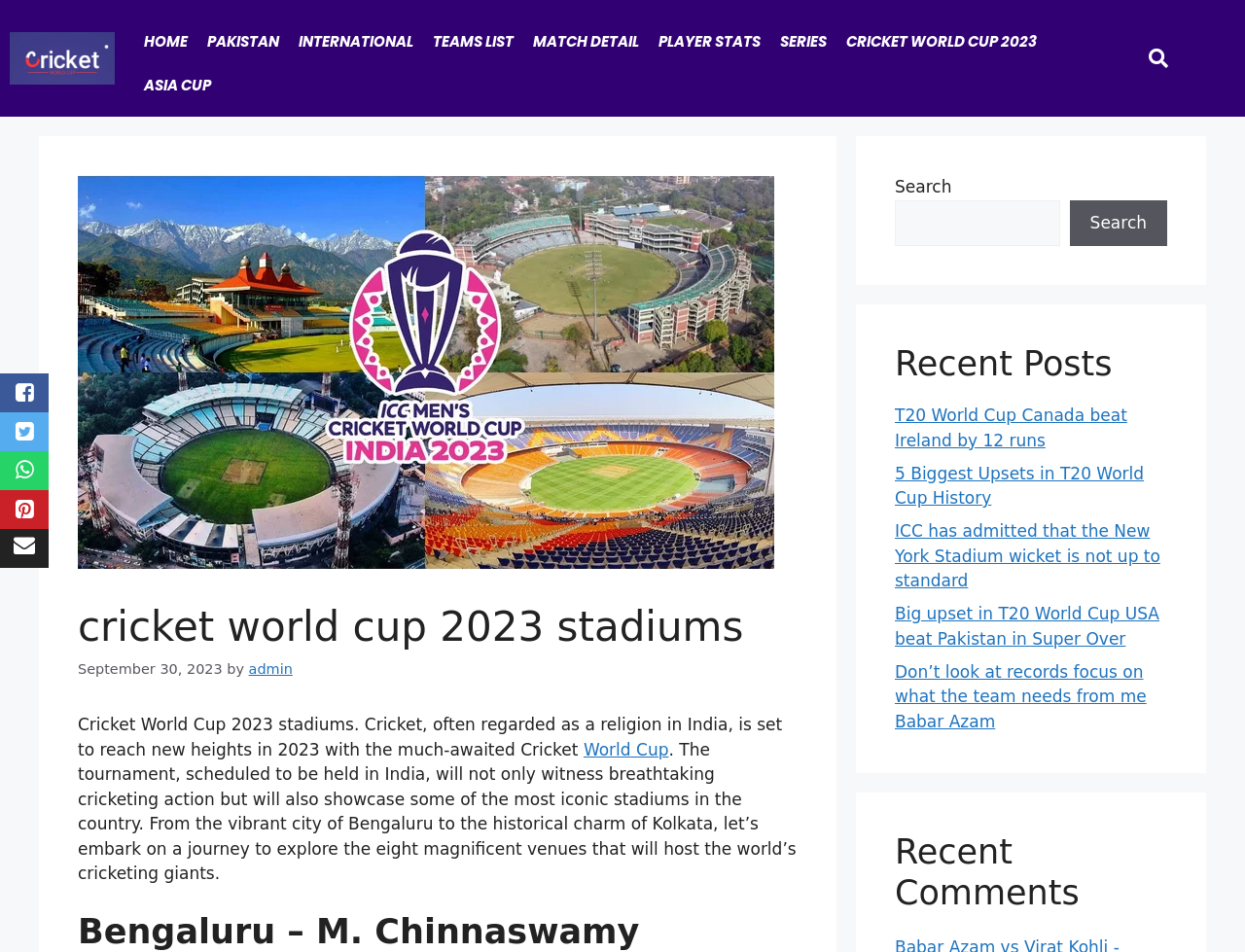Determine the bounding box coordinates for the HTML element described here: "International".

[0.232, 0.02, 0.34, 0.066]